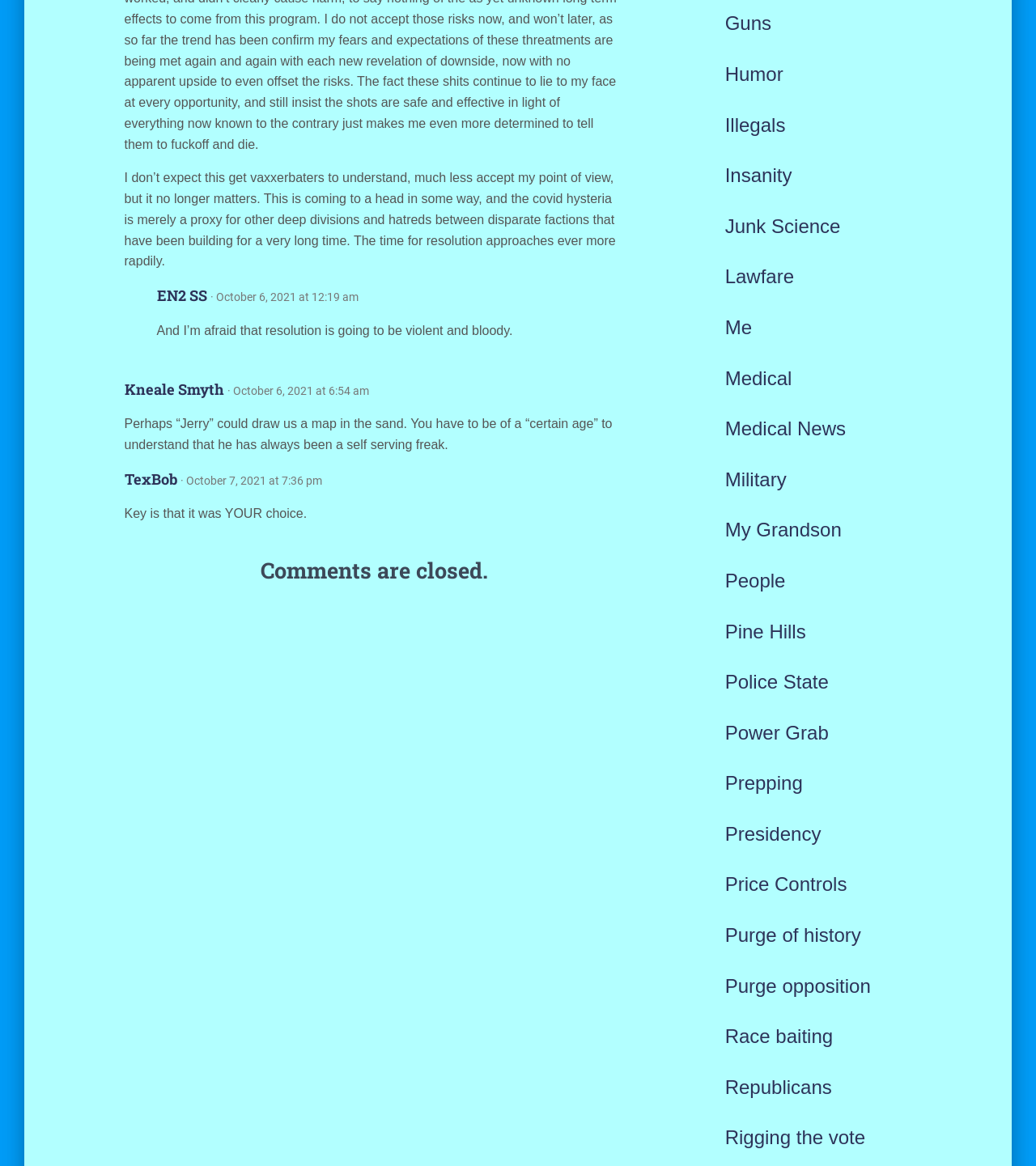Is the comment section open?
Relying on the image, give a concise answer in one word or a brief phrase.

No